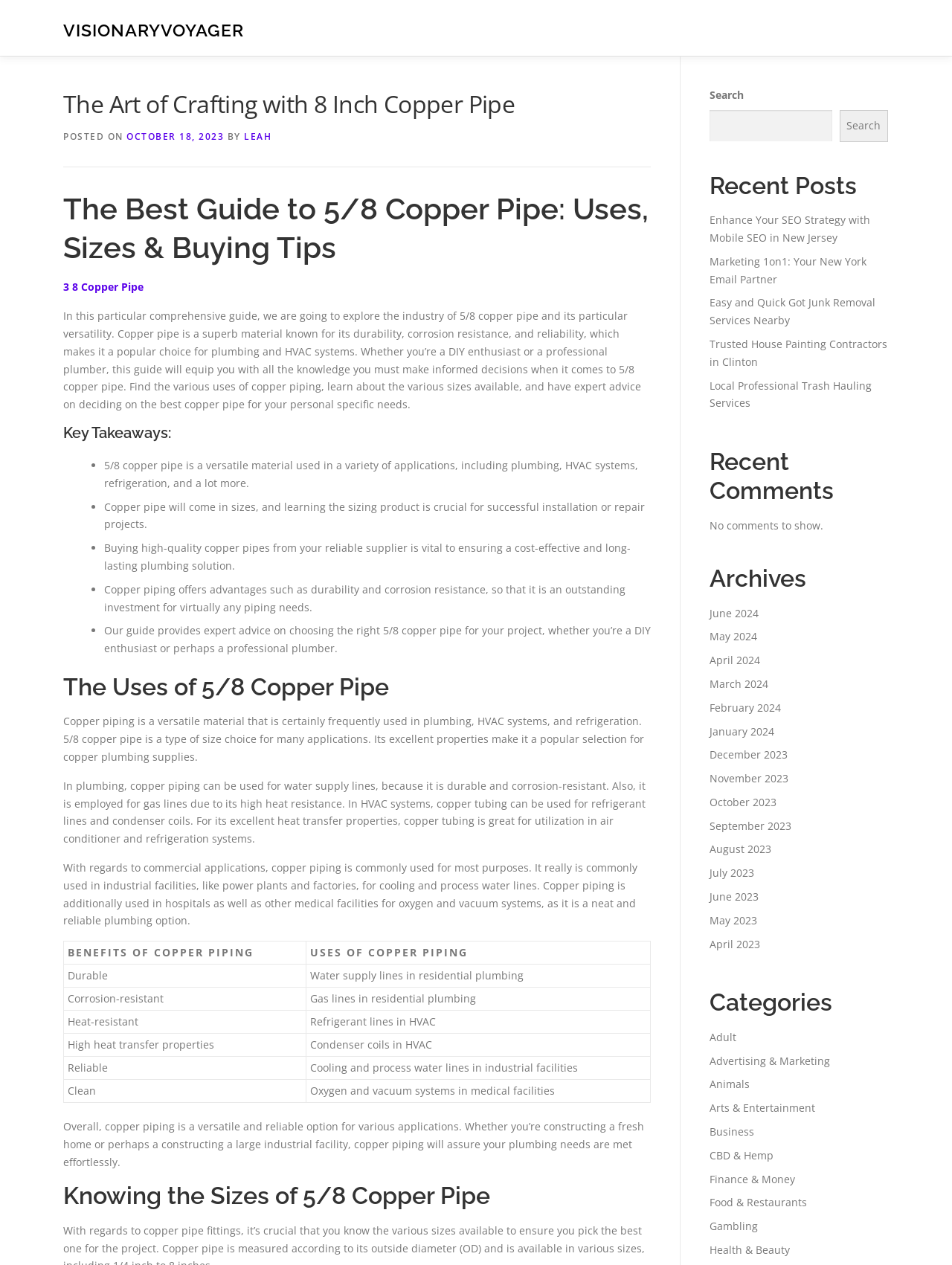Please identify the bounding box coordinates of the clickable area that will allow you to execute the instruction: "View the archives for October 2023".

[0.745, 0.628, 0.816, 0.64]